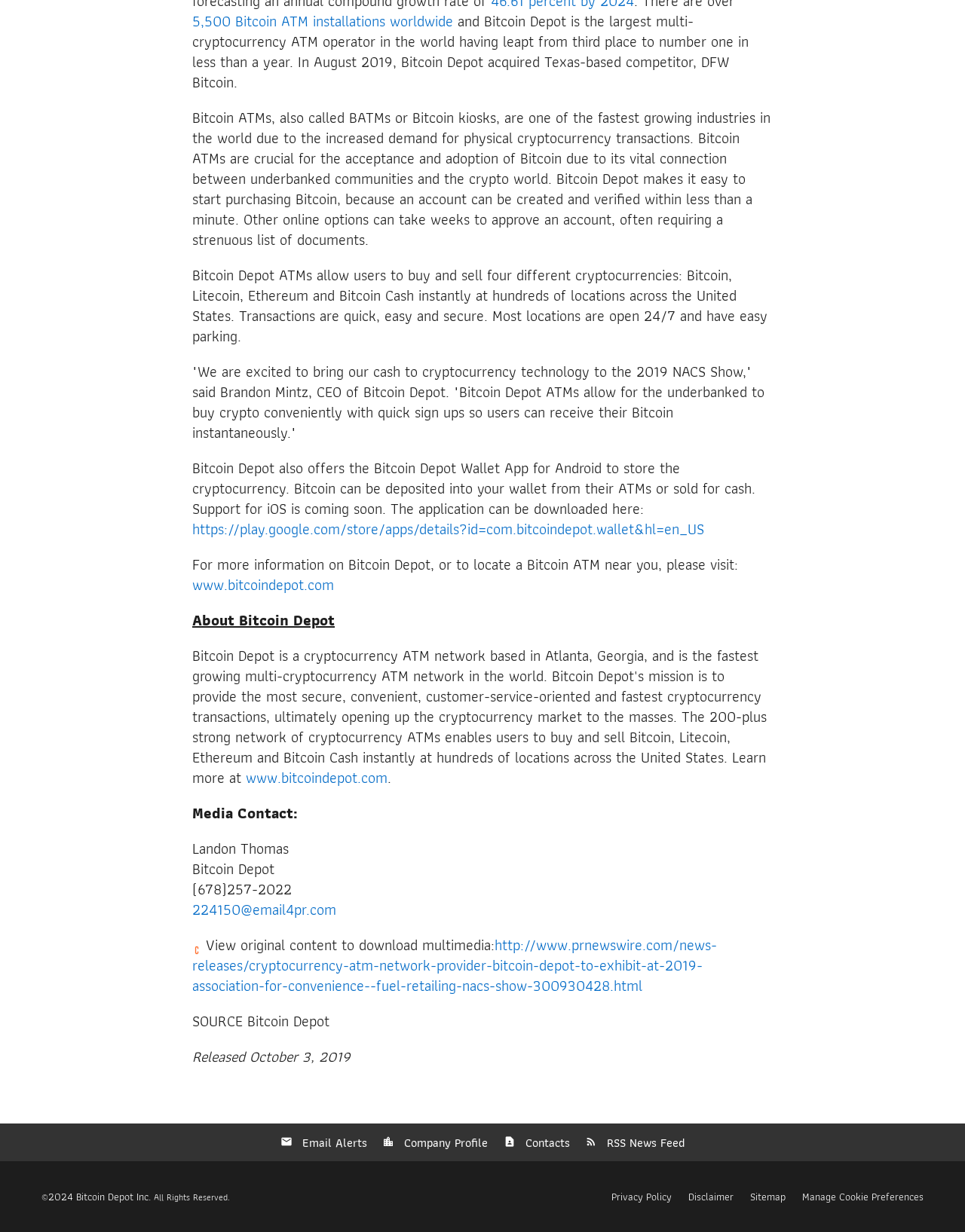How many cryptocurrencies can be bought and sold at Bitcoin Depot ATMs?
Refer to the image and give a detailed answer to the query.

The text states that 'Bitcoin Depot ATMs allow users to buy and sell four different cryptocurrencies: Bitcoin, Litecoin, Ethereum and Bitcoin Cash instantly at hundreds of locations across the United States.'